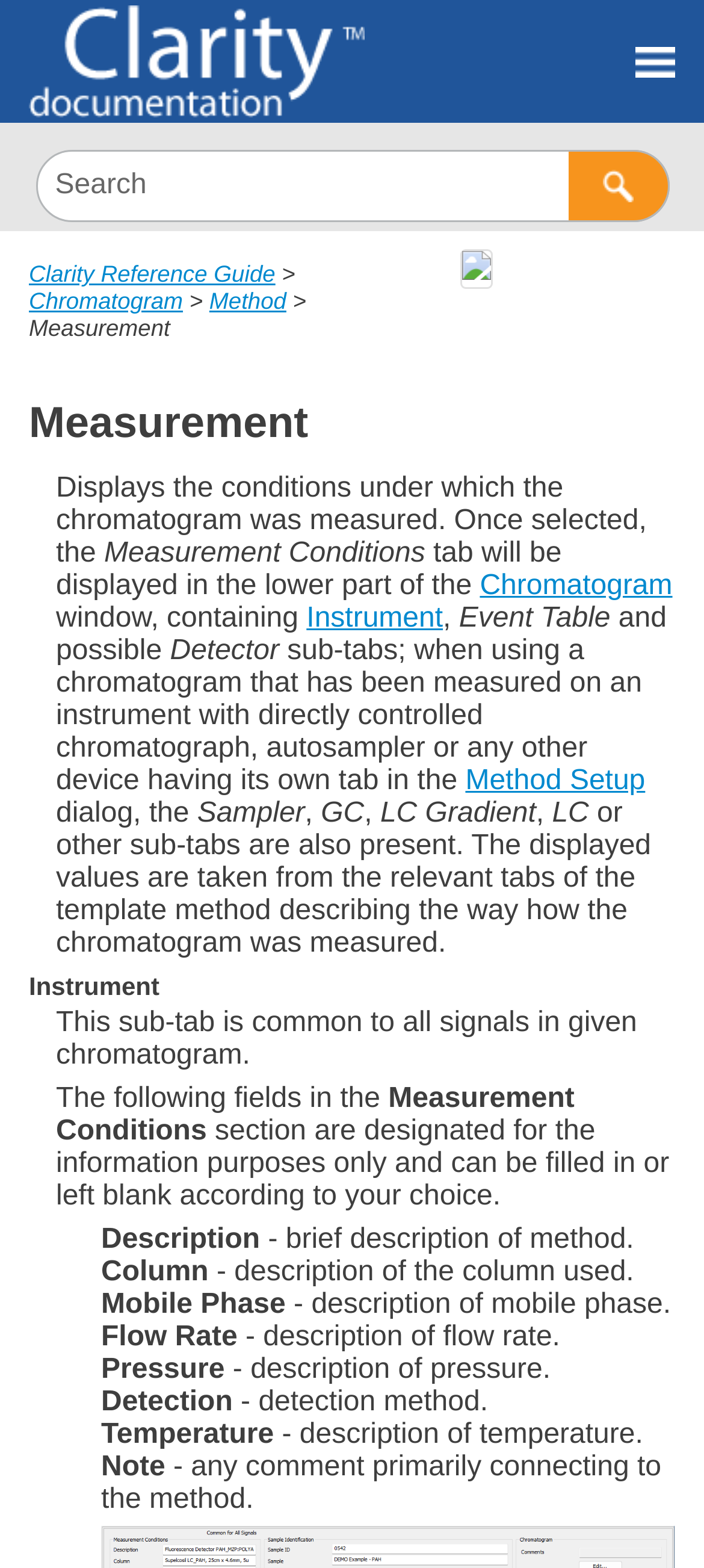Determine the bounding box coordinates for the clickable element required to fulfill the instruction: "Go to Clarity Guides & Documentation". Provide the coordinates as four float numbers between 0 and 1, i.e., [left, top, right, bottom].

[0.041, 0.003, 0.518, 0.075]